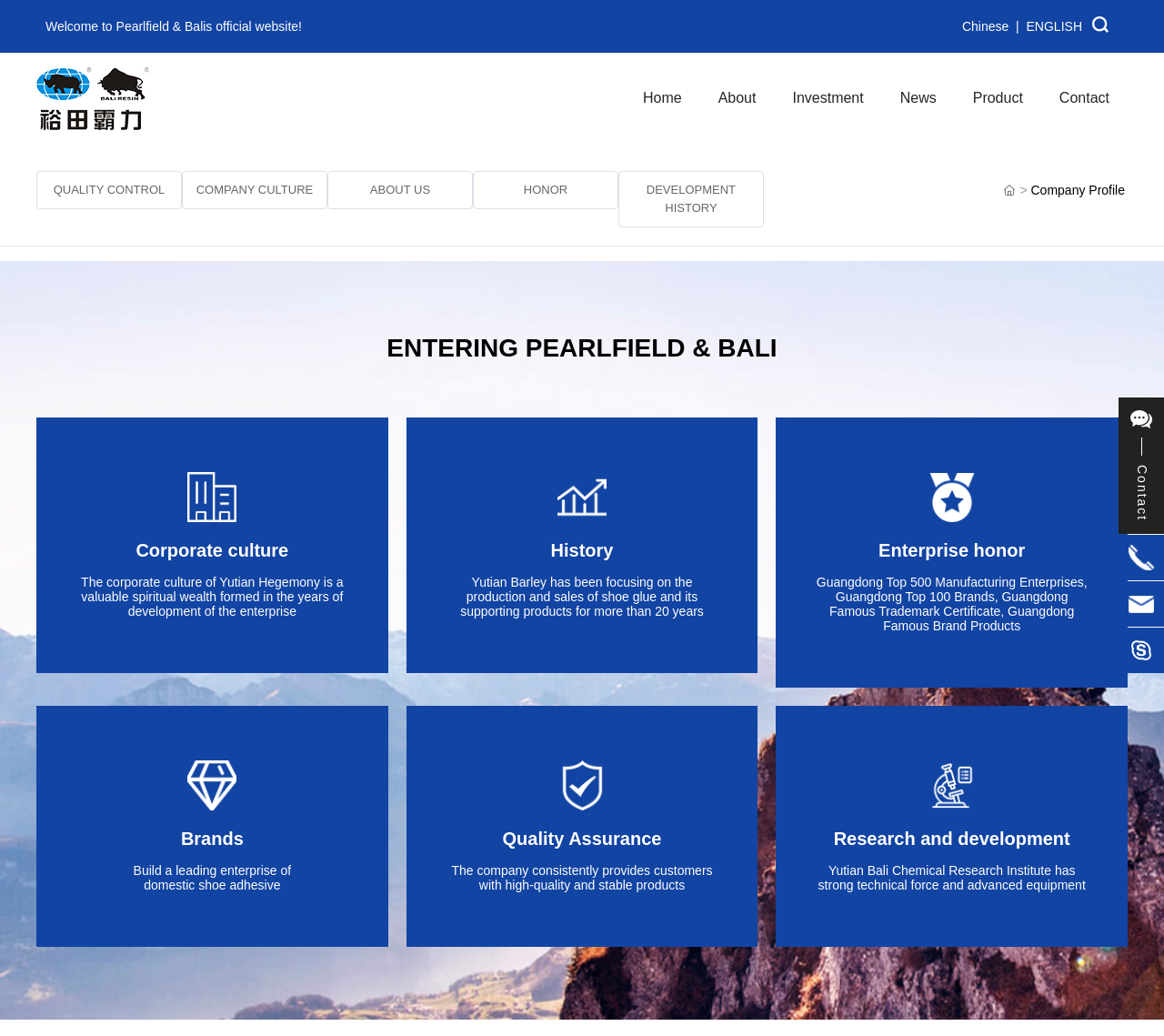Determine the bounding box coordinates of the region I should click to achieve the following instruction: "Contact us". Ensure the bounding box coordinates are four float numbers between 0 and 1, i.e., [left, top, right, bottom].

[0.971, 0.396, 0.99, 0.503]